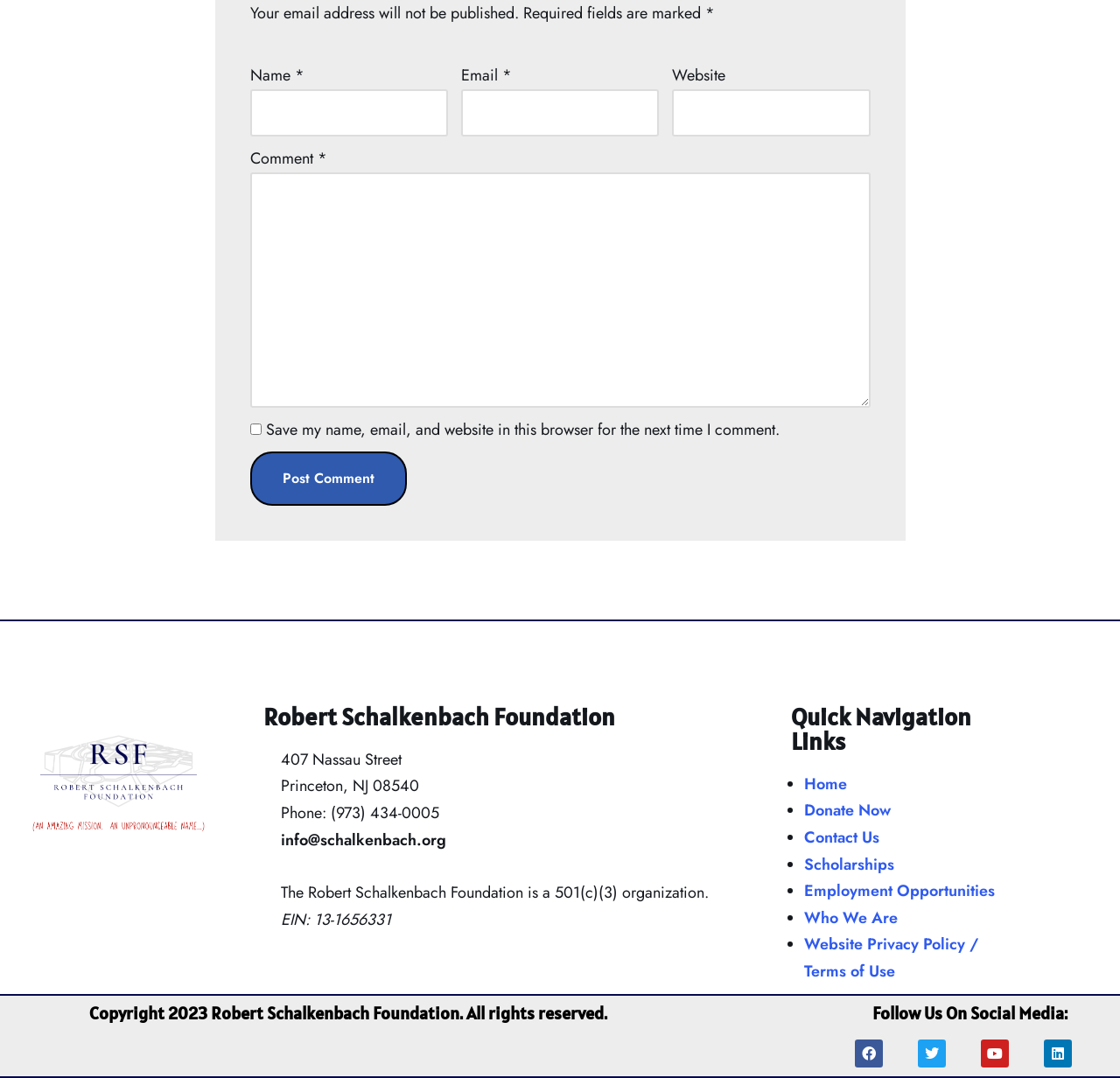Can you give a detailed response to the following question using the information from the image? What is the email address to contact the organization?

I found the email address by looking at the contact information section of the webpage, where it is listed as 'info@schalkenbach.org'.